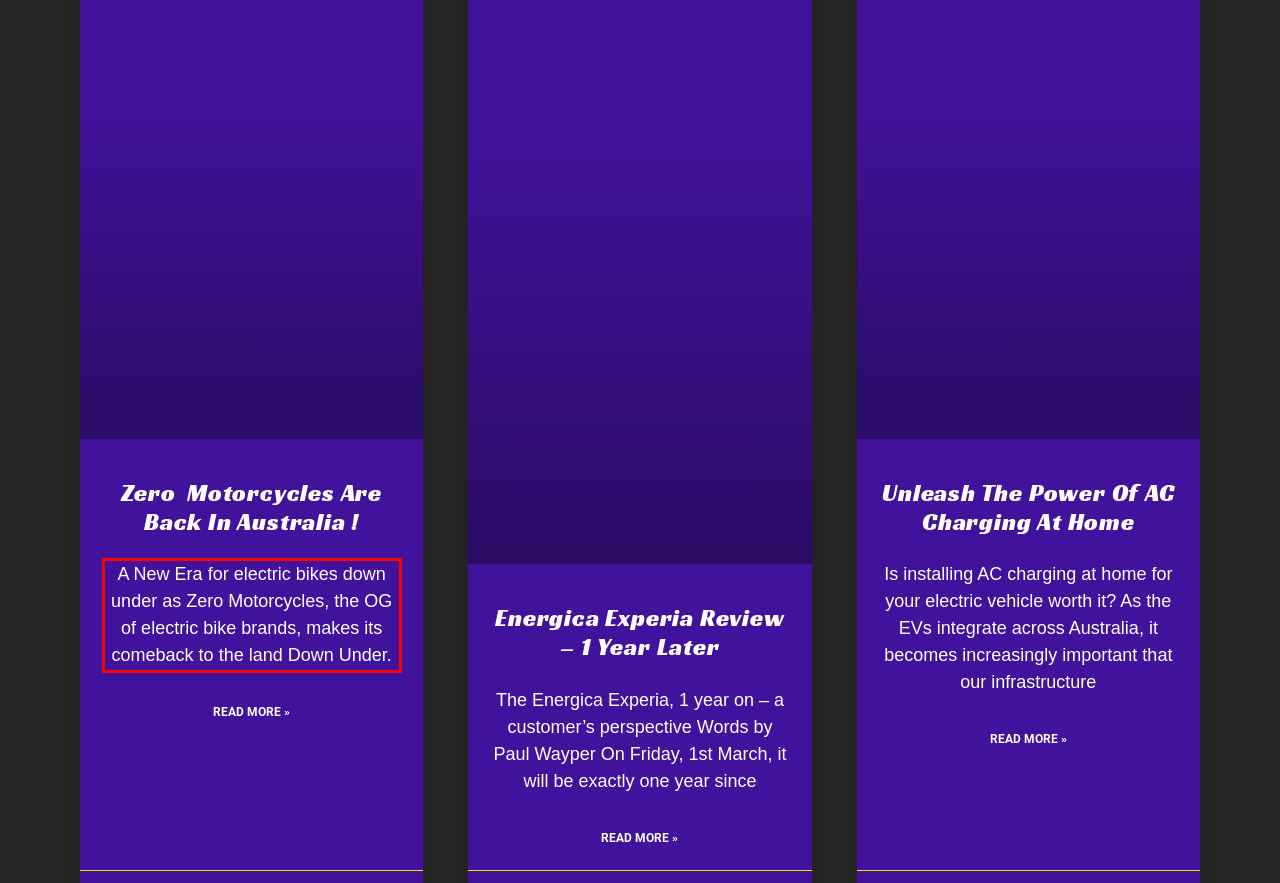Examine the webpage screenshot, find the red bounding box, and extract the text content within this marked area.

A New Era for electric bikes down under as Zero Motorcycles, the OG of electric bike brands, makes its comeback to the land Down Under.